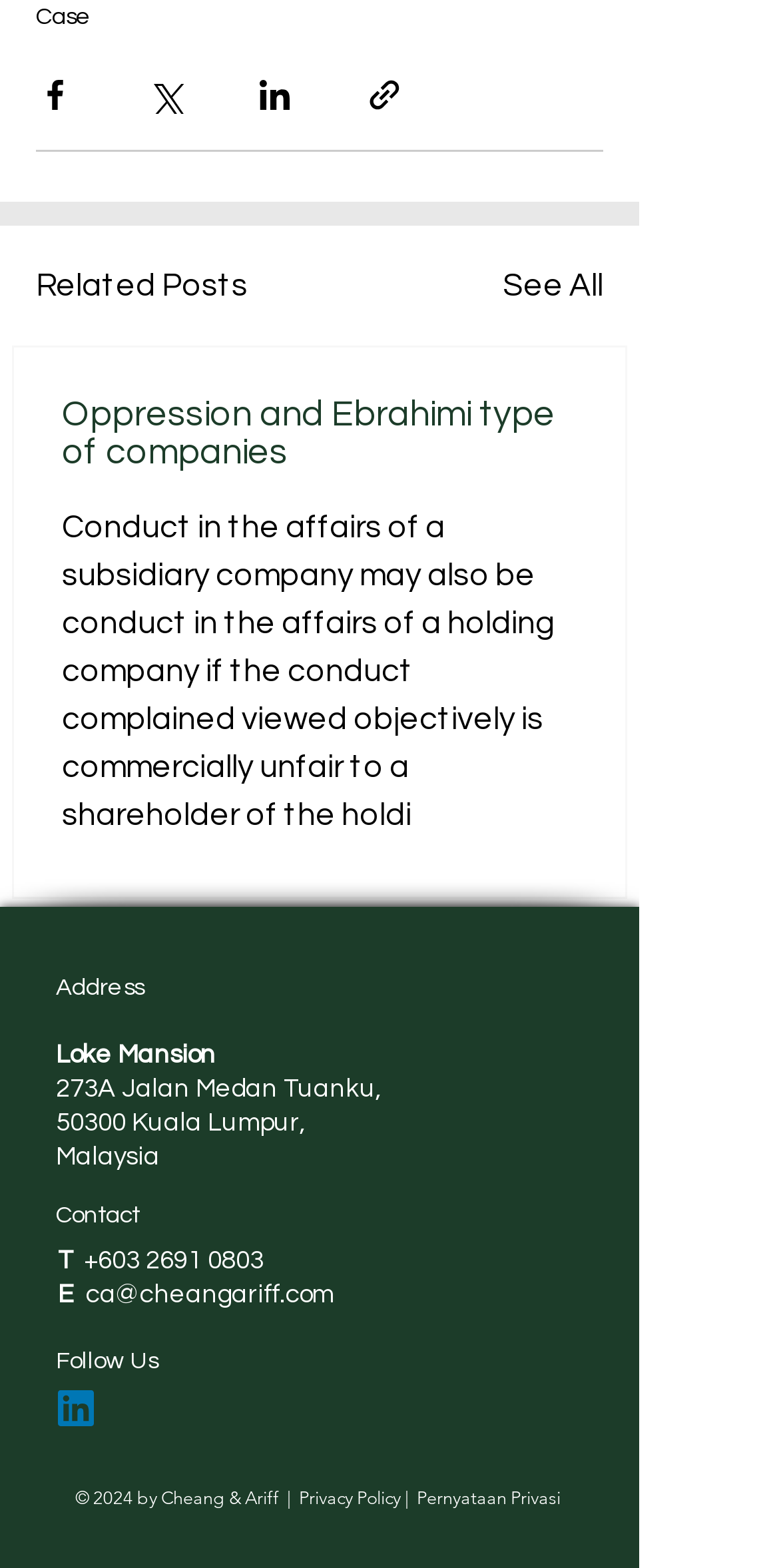What is the copyright year of the webpage?
Look at the image and respond with a single word or a short phrase.

2024